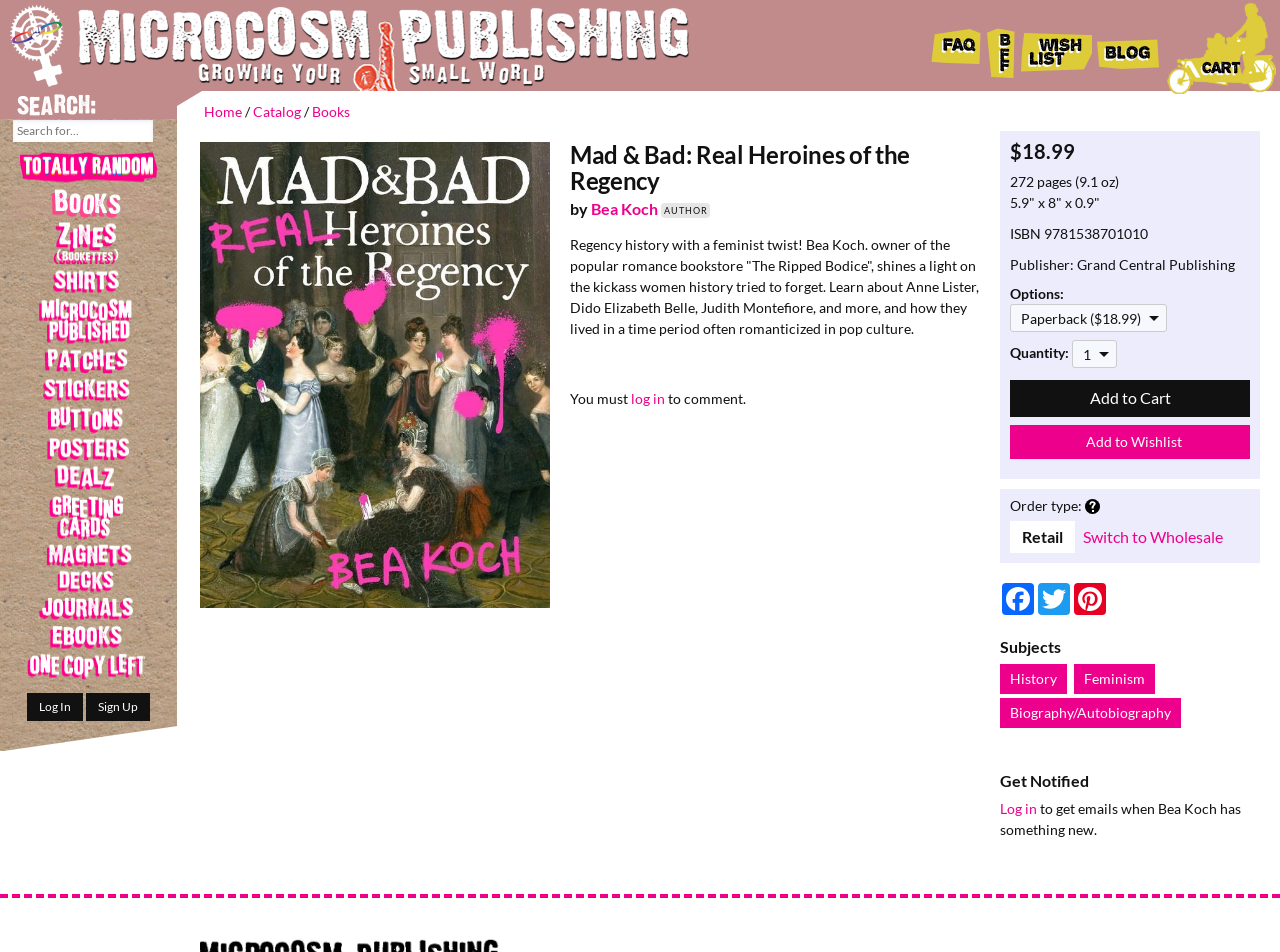Determine the bounding box coordinates of the region that needs to be clicked to achieve the task: "Log in".

[0.3, 0.405, 0.347, 0.437]